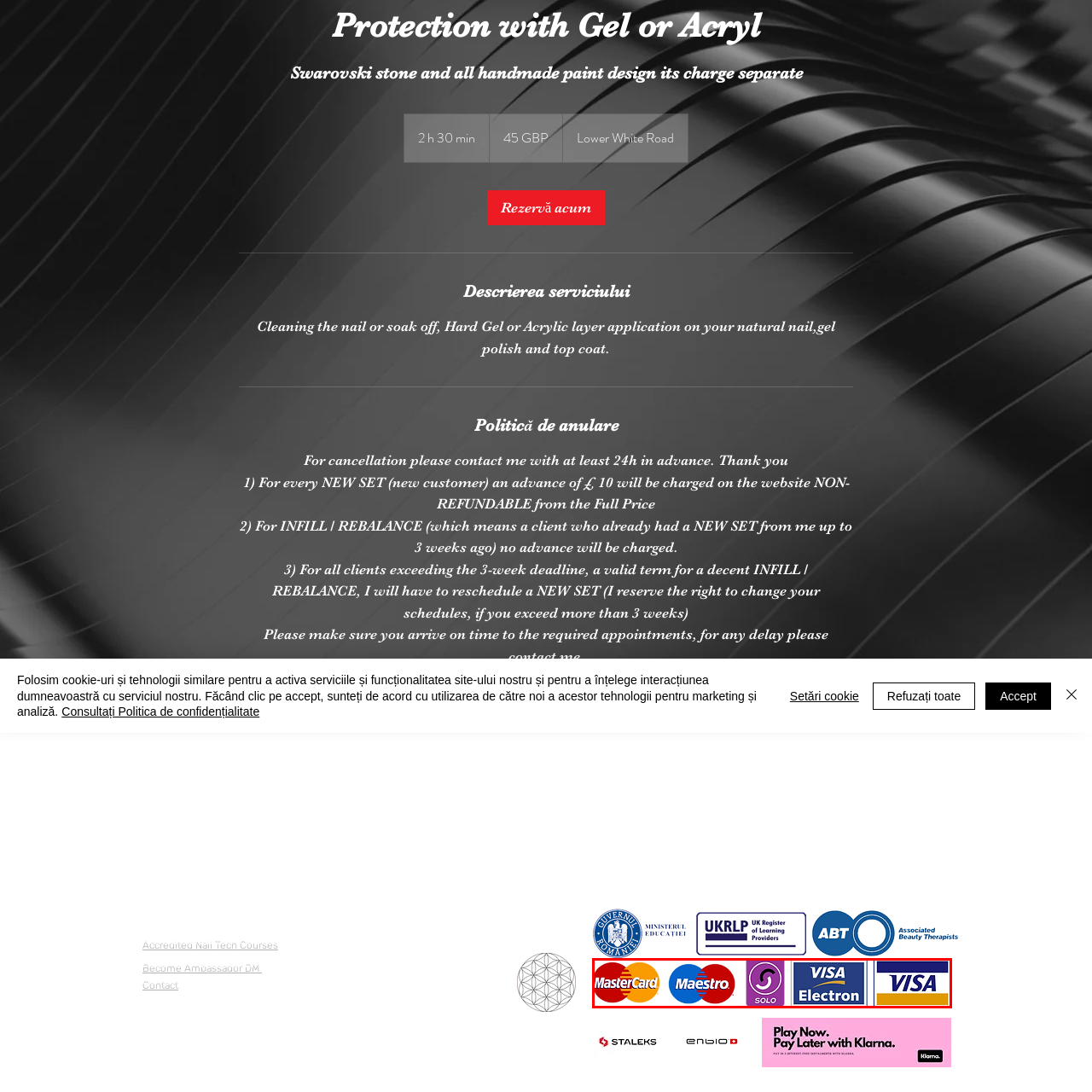Examine the picture highlighted with a red border, How many Visa-related logos are present in the image? Please respond with a single word or phrase.

2